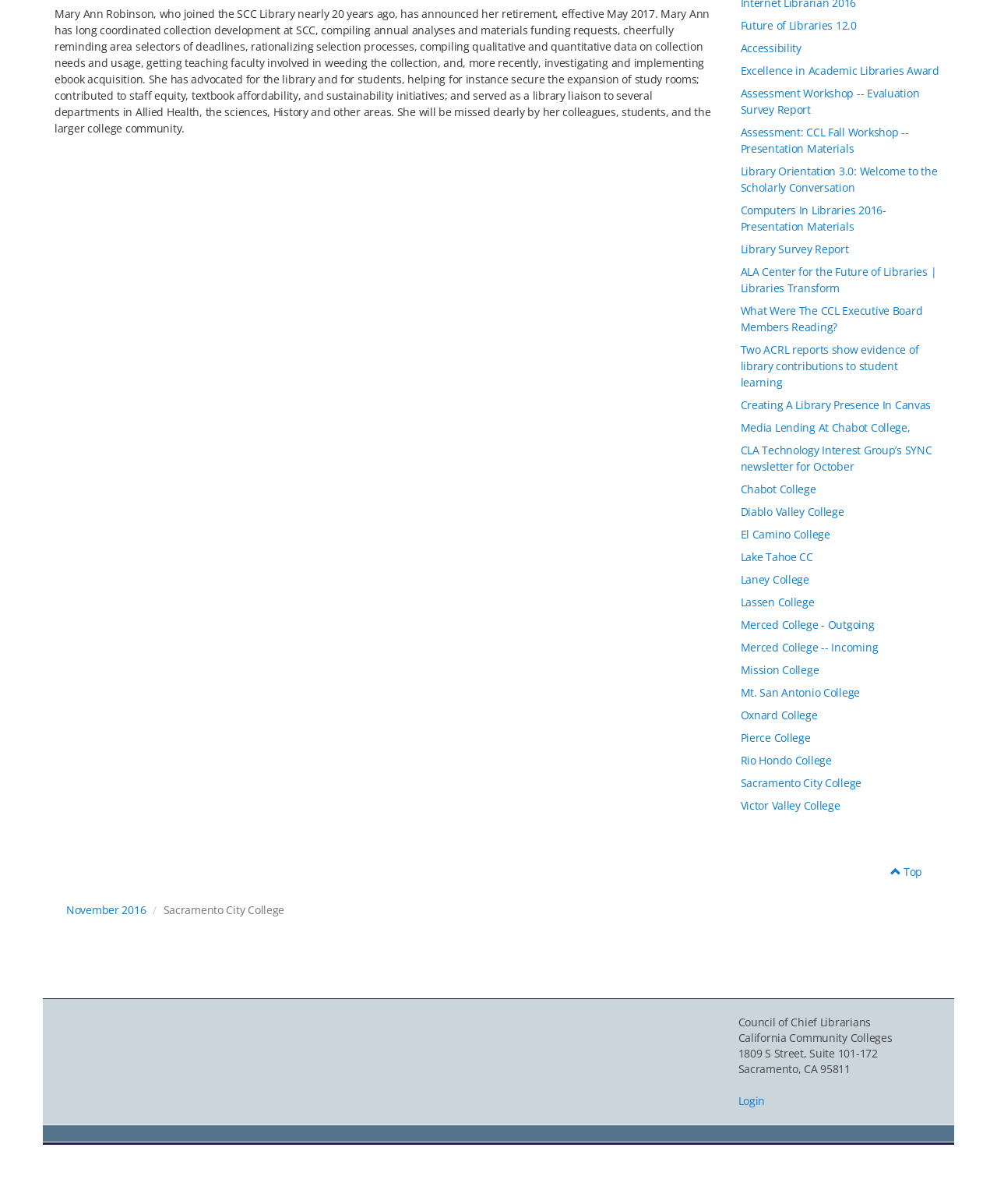Given the element description Litigation Surveys and Rebuttals, specify the bounding box coordinates of the corresponding UI element in the format (top-left x, top-left y, bottom-right x, bottom-right y). All values must be between 0 and 1.

None